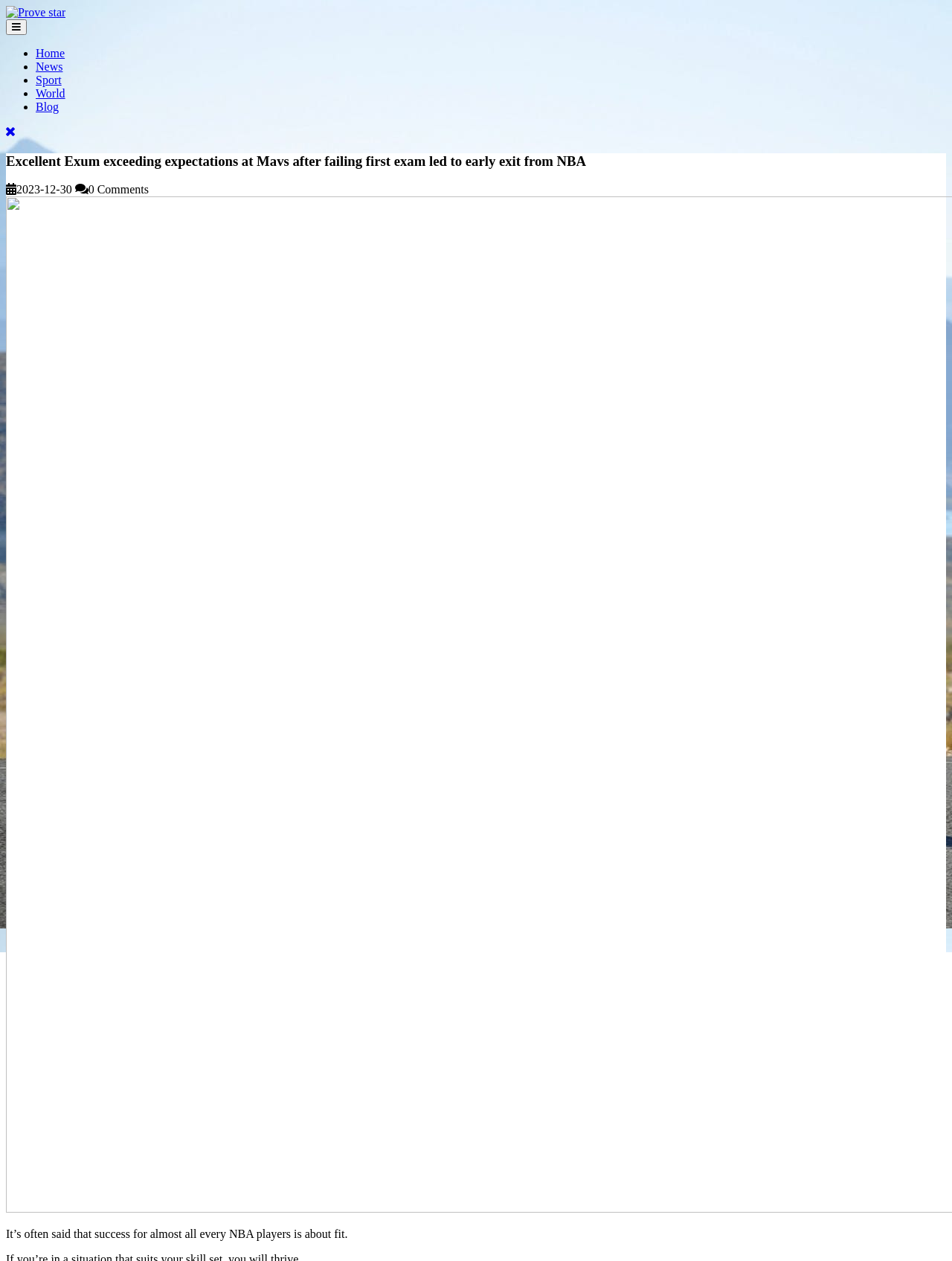Based on the image, give a detailed response to the question: What is the first word of the article's content?

I looked at the StaticText element with the text starting with 'It’s often said that...' and found that the first word is 'It’s'.